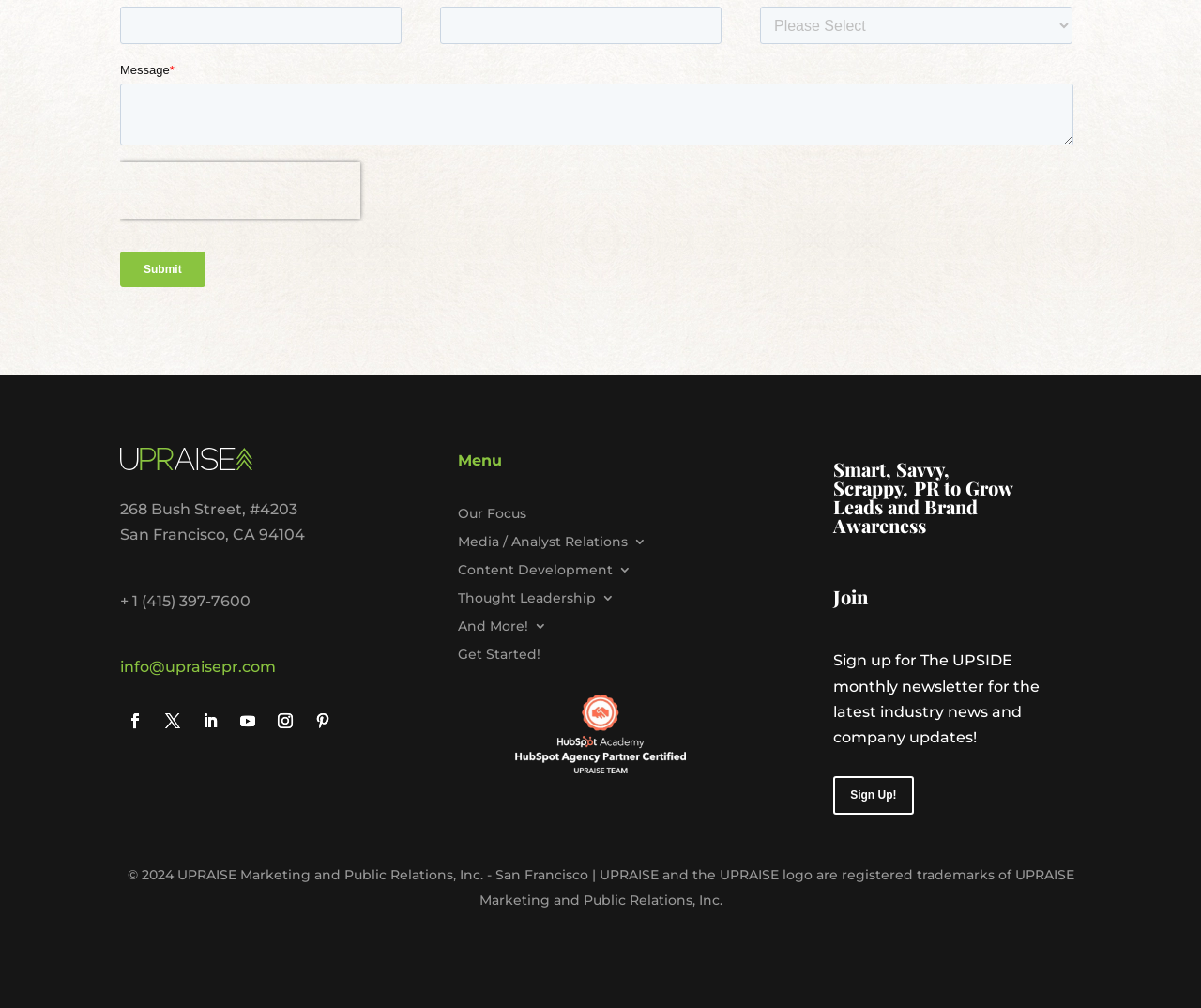Answer the question in a single word or phrase:
What is the phone number of UPRAISE Marketing and Public Relations, Inc.?

+ 1 (415) 397-7600